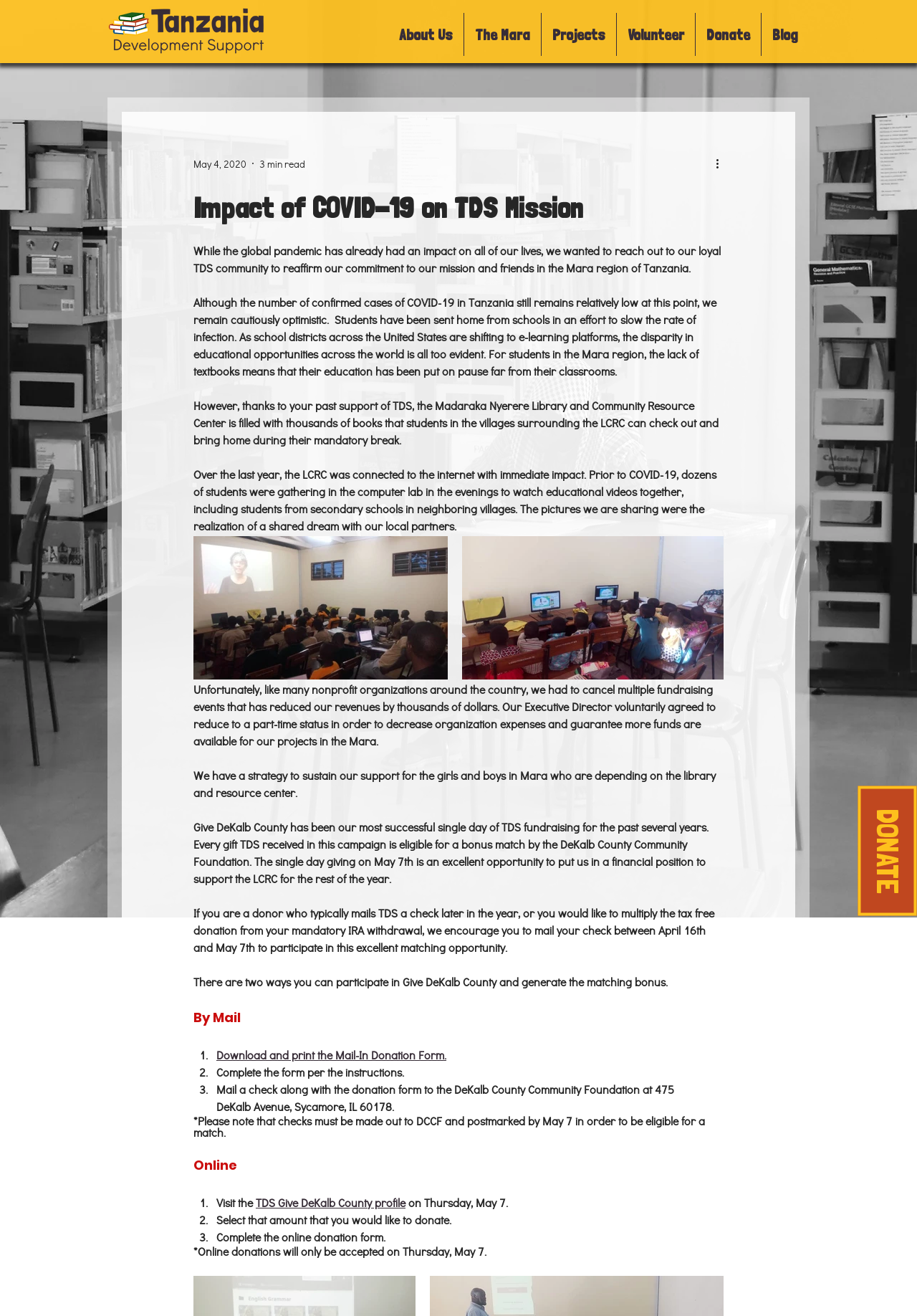Please identify the bounding box coordinates of the element that needs to be clicked to perform the following instruction: "Click the 'DONATE' link".

[0.936, 0.597, 1.0, 0.696]